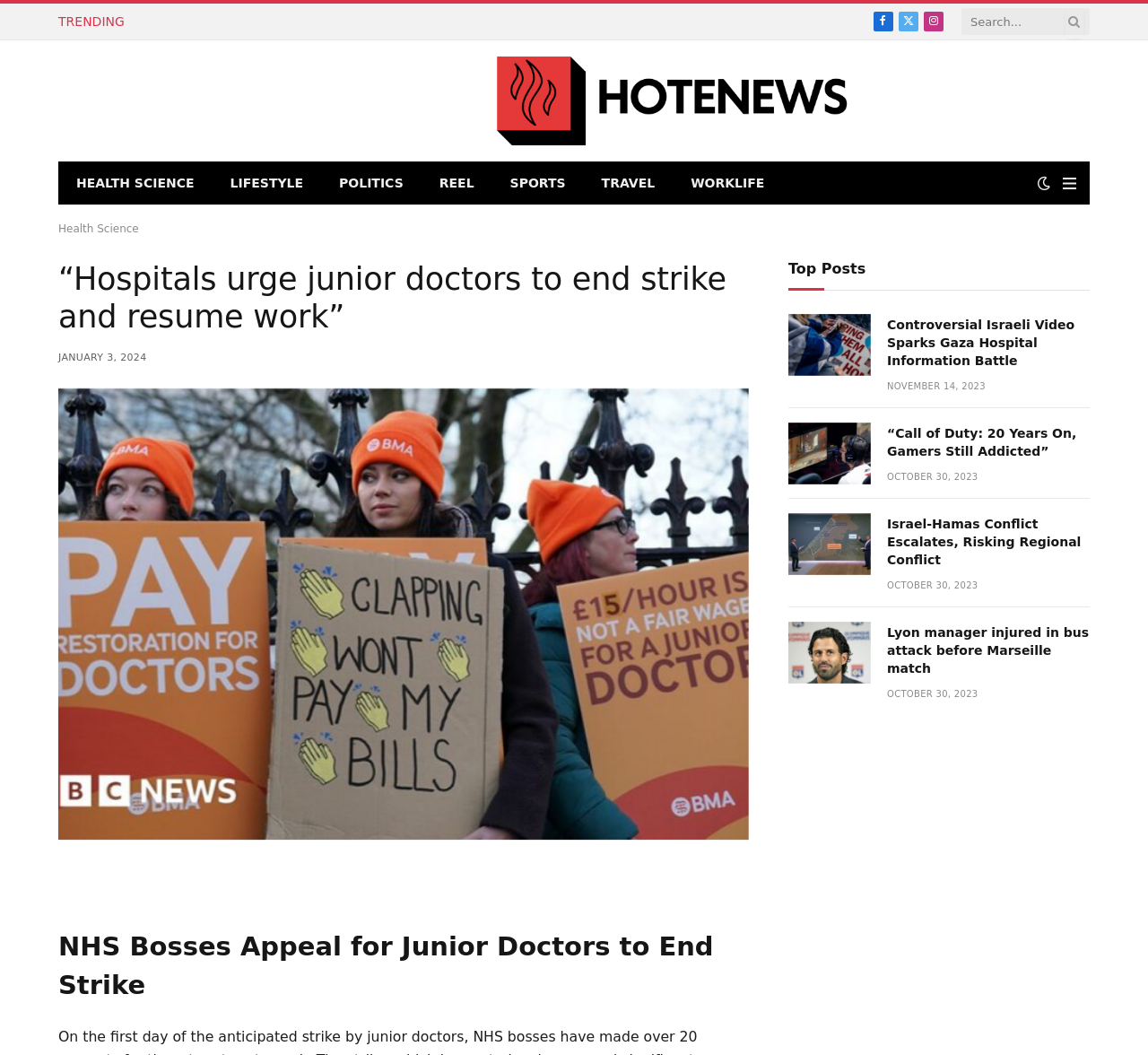Determine the bounding box coordinates (top-left x, top-left y, bottom-right x, bottom-right y) of the UI element described in the following text: Reel

[0.367, 0.154, 0.429, 0.193]